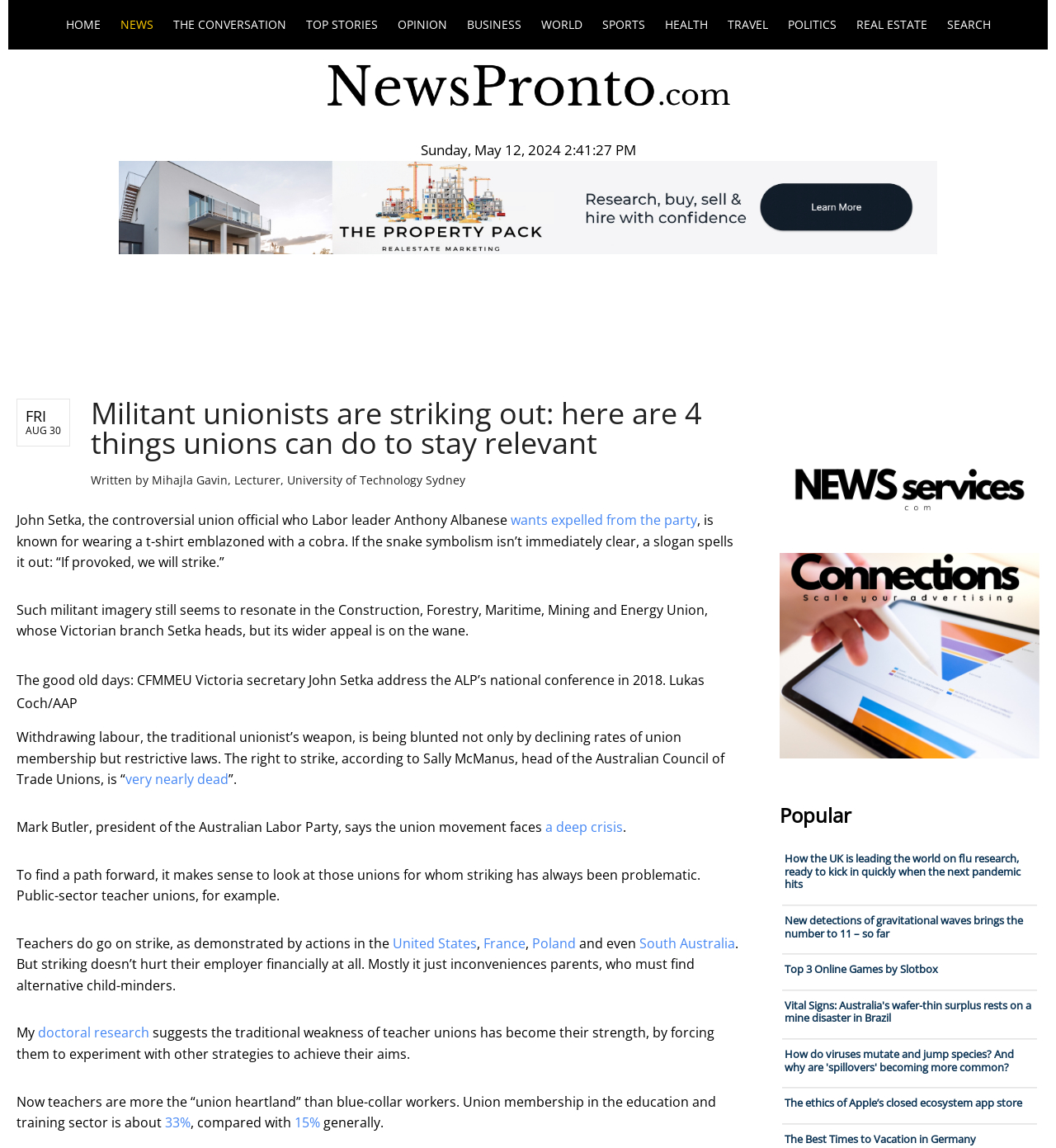Find the bounding box coordinates of the UI element according to this description: "wants expelled from the party".

[0.484, 0.445, 0.66, 0.461]